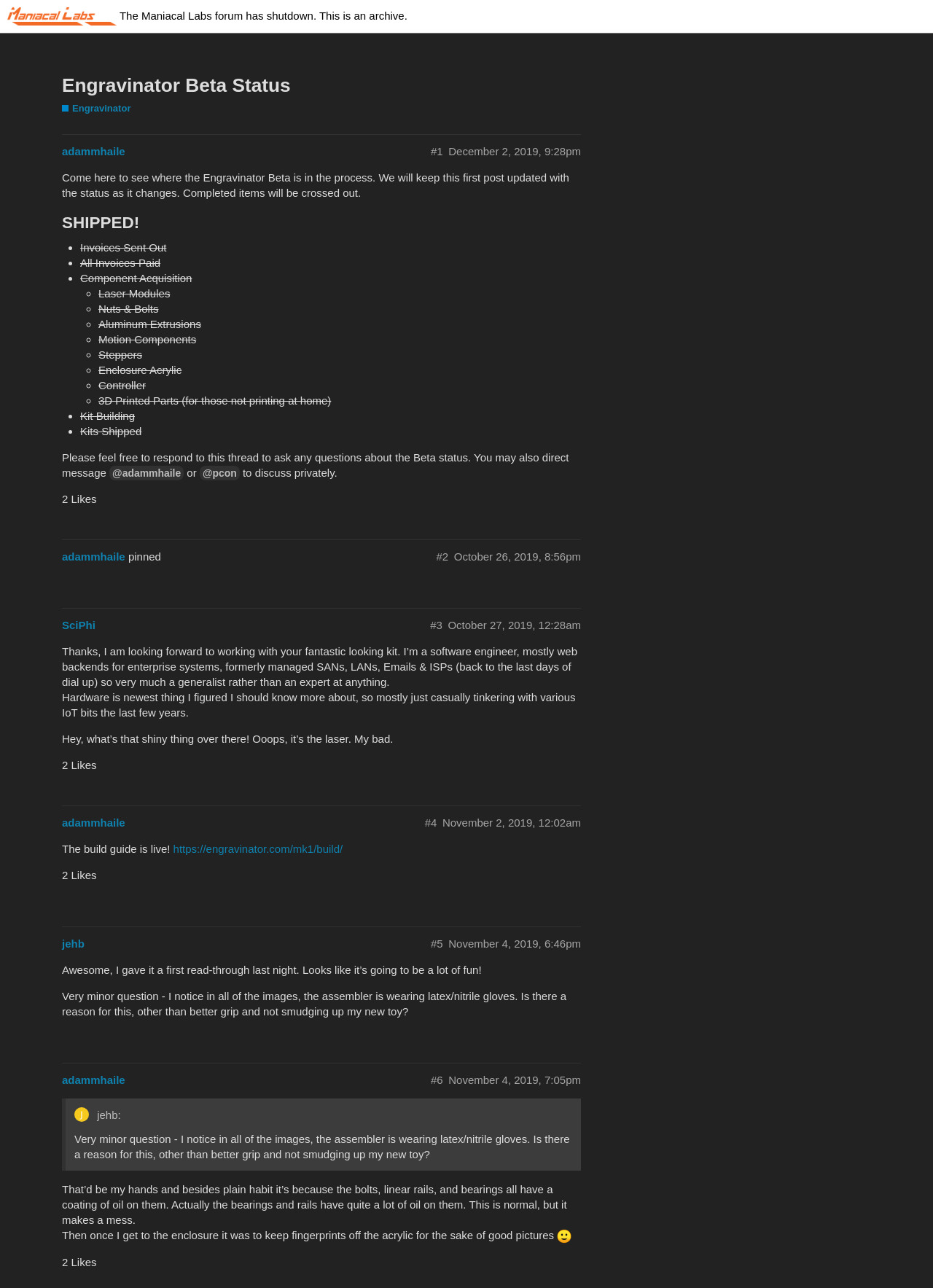Locate the bounding box coordinates of the clickable part needed for the task: "Go to Home page".

None